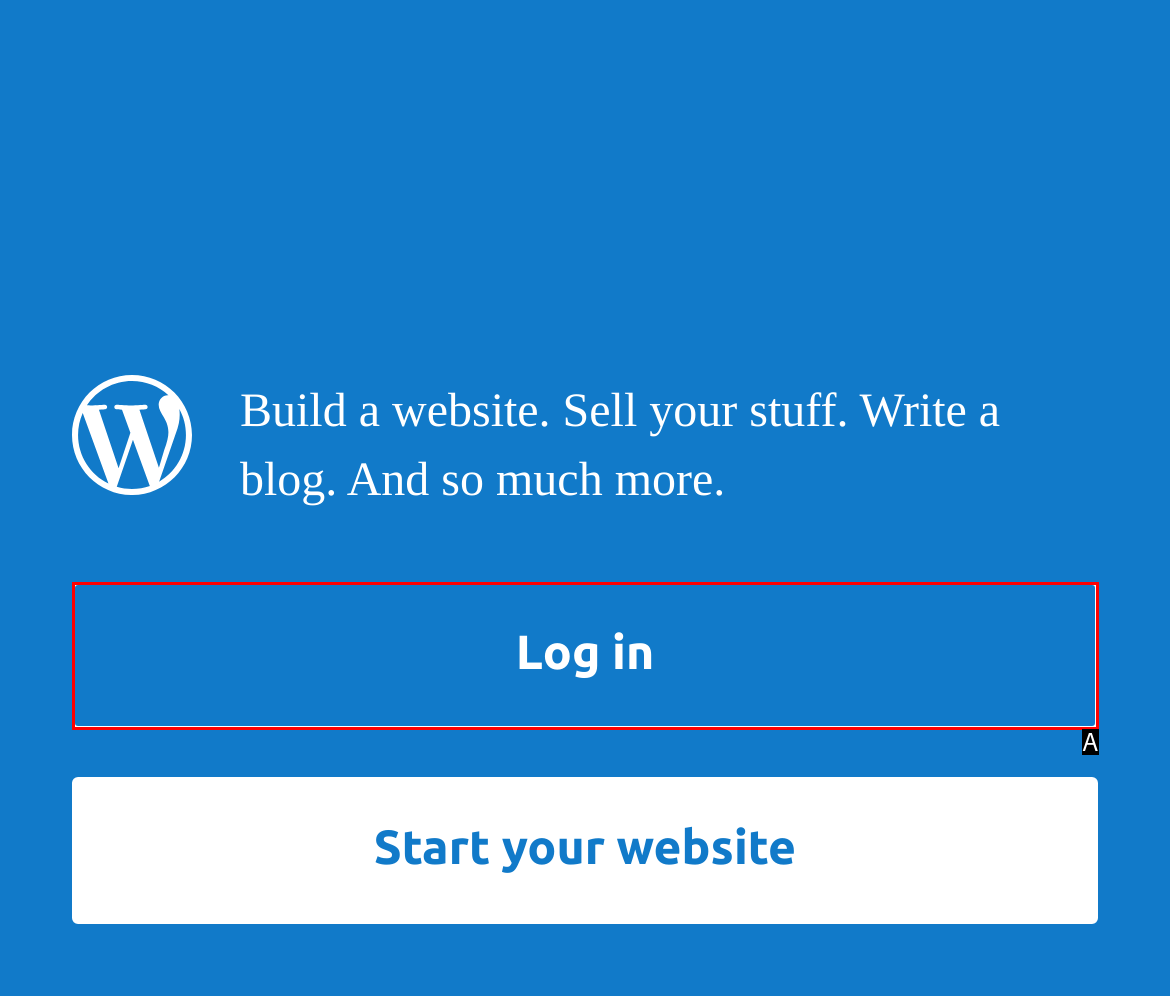Determine the HTML element that best aligns with the description: Log in
Answer with the appropriate letter from the listed options.

A